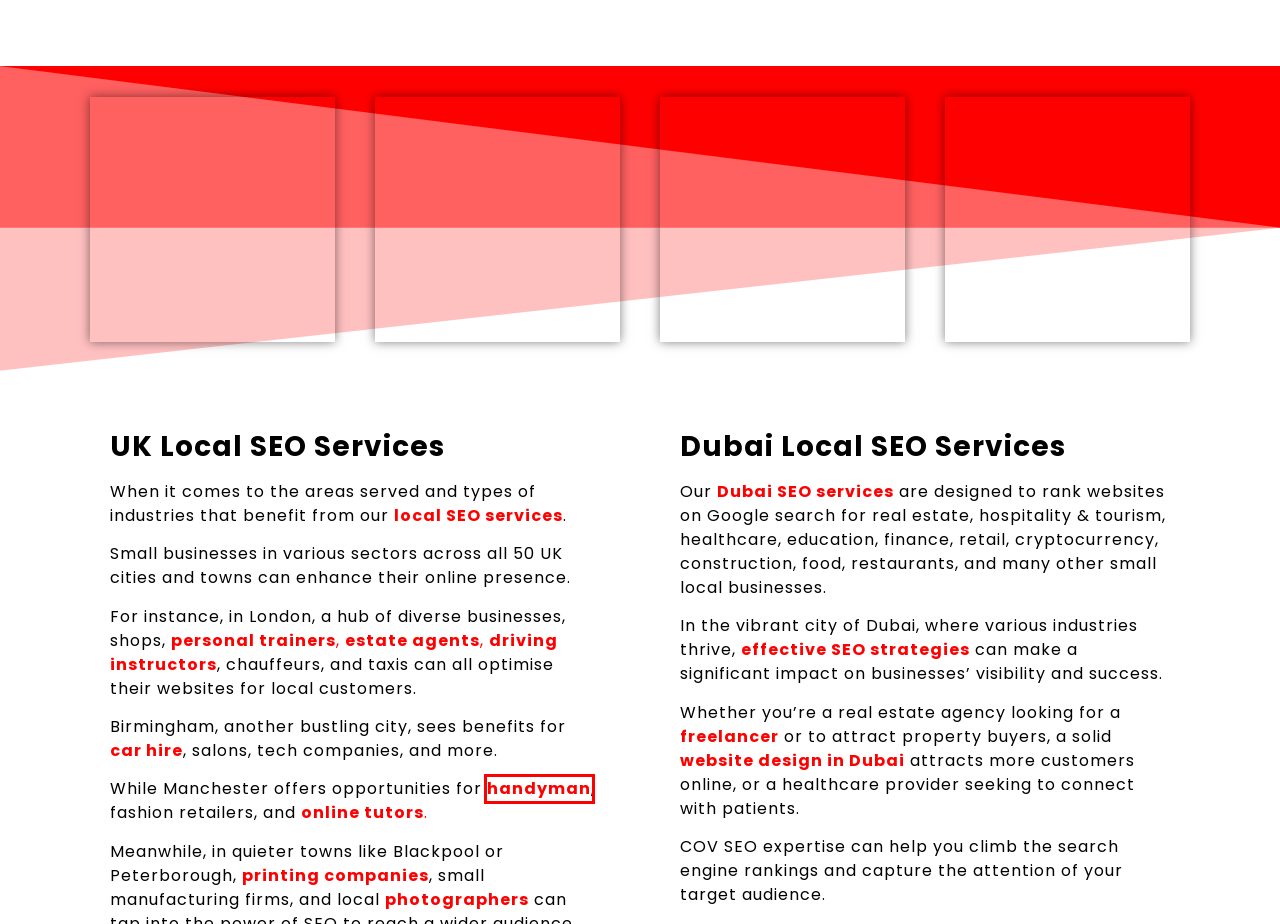You are given a screenshot of a webpage with a red rectangle bounding box around a UI element. Select the webpage description that best matches the new webpage after clicking the element in the bounding box. Here are the candidates:
A. SEO For Online Teaching Jobs | Websites for Online Tutors
B. Best SEO Freelancer in Dubai | Freelance SEO Expert Dubai
C. SEO For Driving Schools & Driving Instructors | COV SEO UK
D. SEO for Handyman Services | Local Tradesman Website Design
E. What is Local SEO in Dubai? | Dubai Digital Marketing Explained
F. Local SEO Services UK | Local Search Engine Optimisation Agency
G. SEO For Car Hire Companies | Car Rental Website Design UK
H. SEO Dubai | Affordable Dubai Website Google SEO Company

D